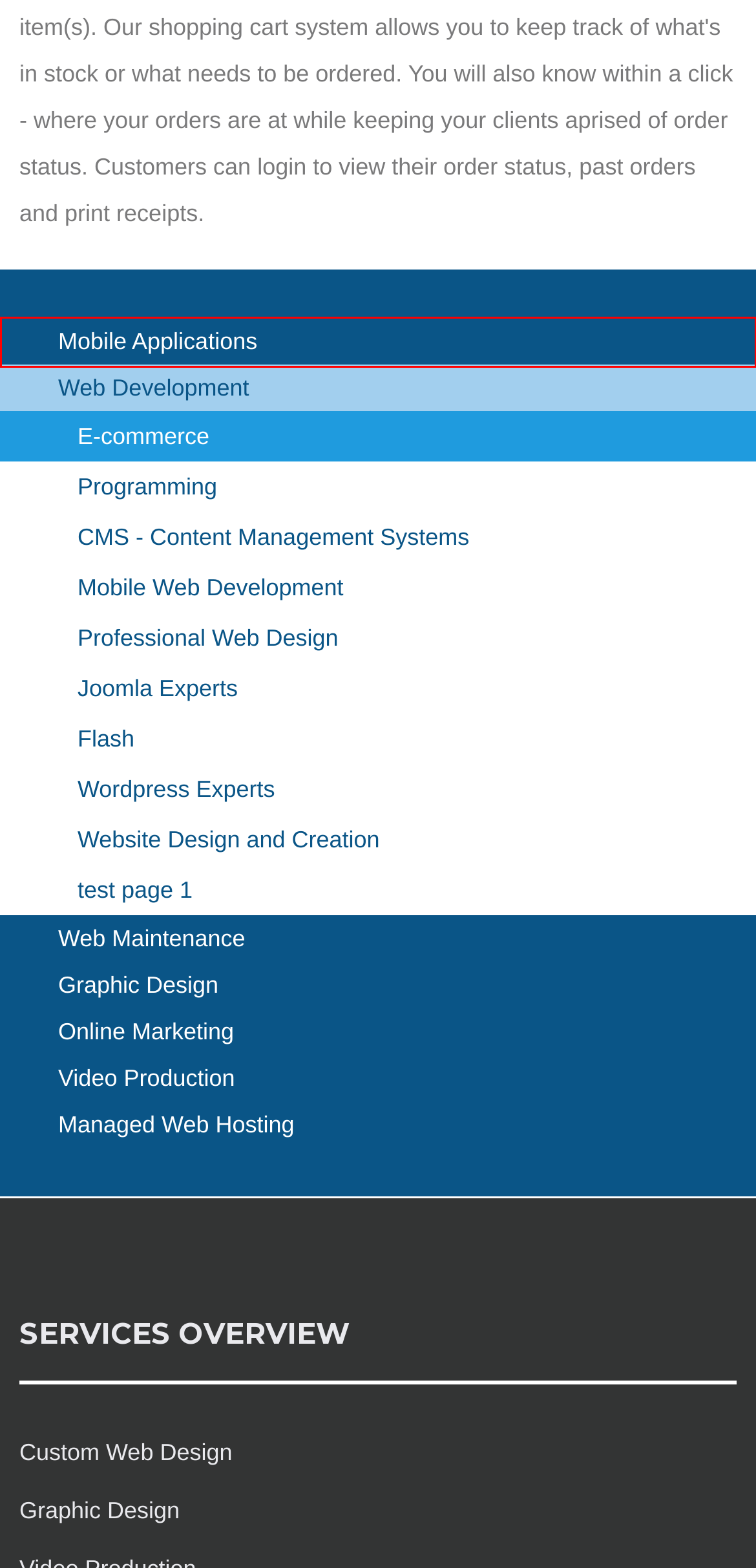With the provided screenshot showing a webpage and a red bounding box, determine which webpage description best fits the new page that appears after clicking the element inside the red box. Here are the options:
A. Utah SEO Company | Search Engine Optimization Services
B. Iphone, Ipad Mobile Phone Web Development - xhtml Mobile Profile 1.1
C. test page 1
D. Joomla Development Experts - Joomla Plugins Extensions and Templates
E. Custom Web Development and programming. Application development PHP, ASP, C#, Ruby
F. Wordpress Development Experts | Wordpress Installation Plugins Templates Design
G. Mobile Application Development Utah
H. Web Hosting Utah | Cheap Provider | Affordable Web Hosting Services

G